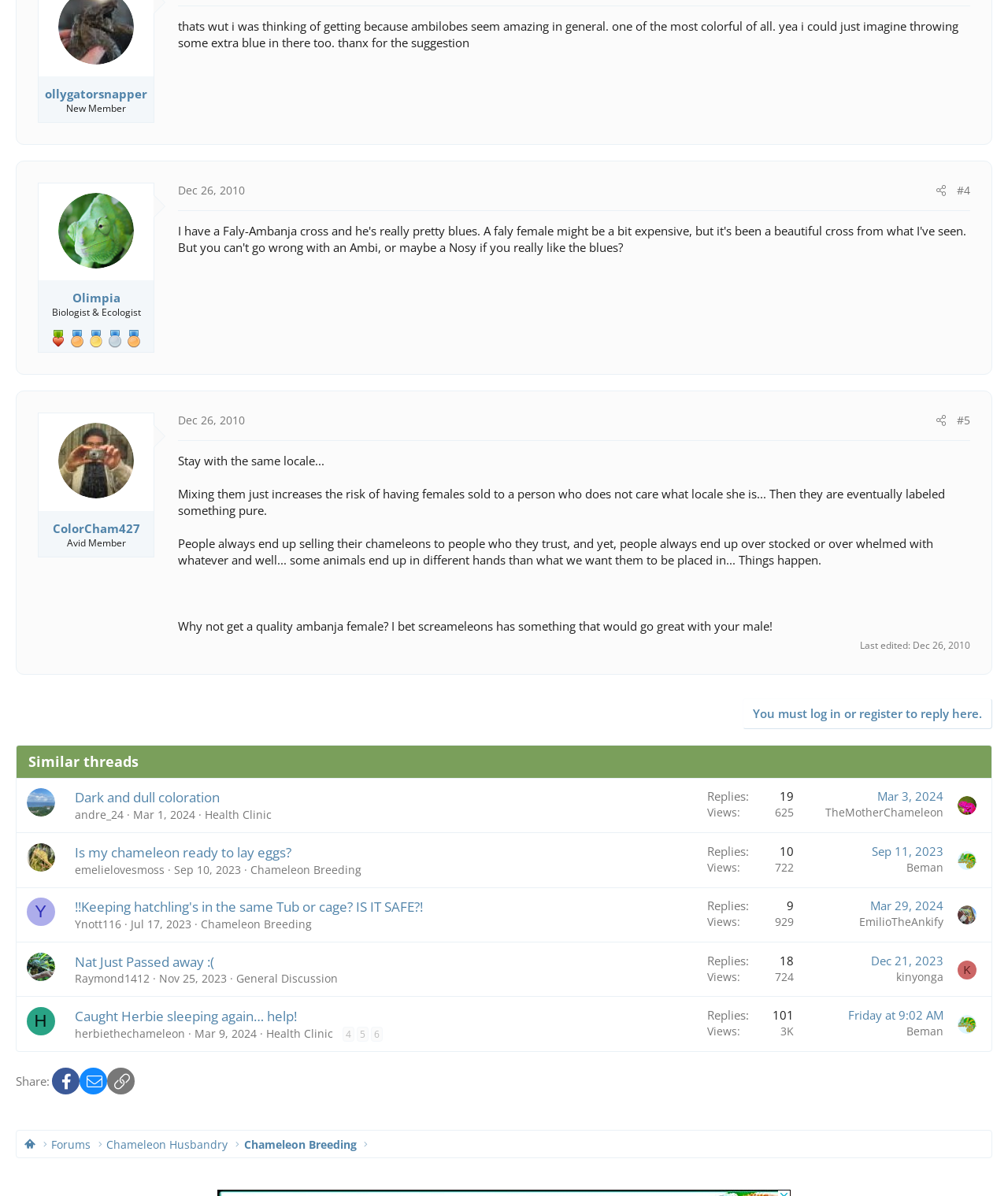Can you give a comprehensive explanation to the question given the content of the image?
How many similar threads are listed?

There are 2 similar threads listed at the bottom of the webpage, which can be seen in the form of links with the text 'Dark and dull coloration' and 'Is my chameleon ready to lay eggs?'.